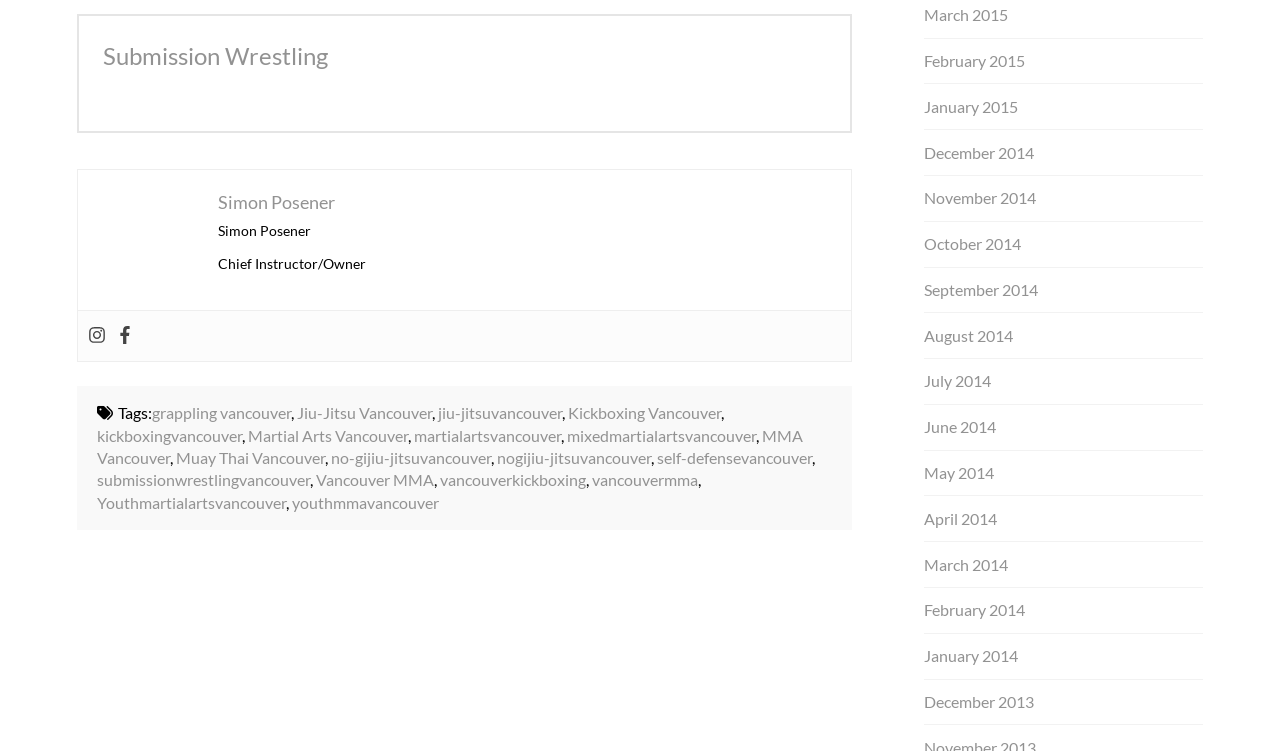Find and specify the bounding box coordinates that correspond to the clickable region for the instruction: "View Simon Posener's Instagram page".

[0.069, 0.434, 0.083, 0.461]